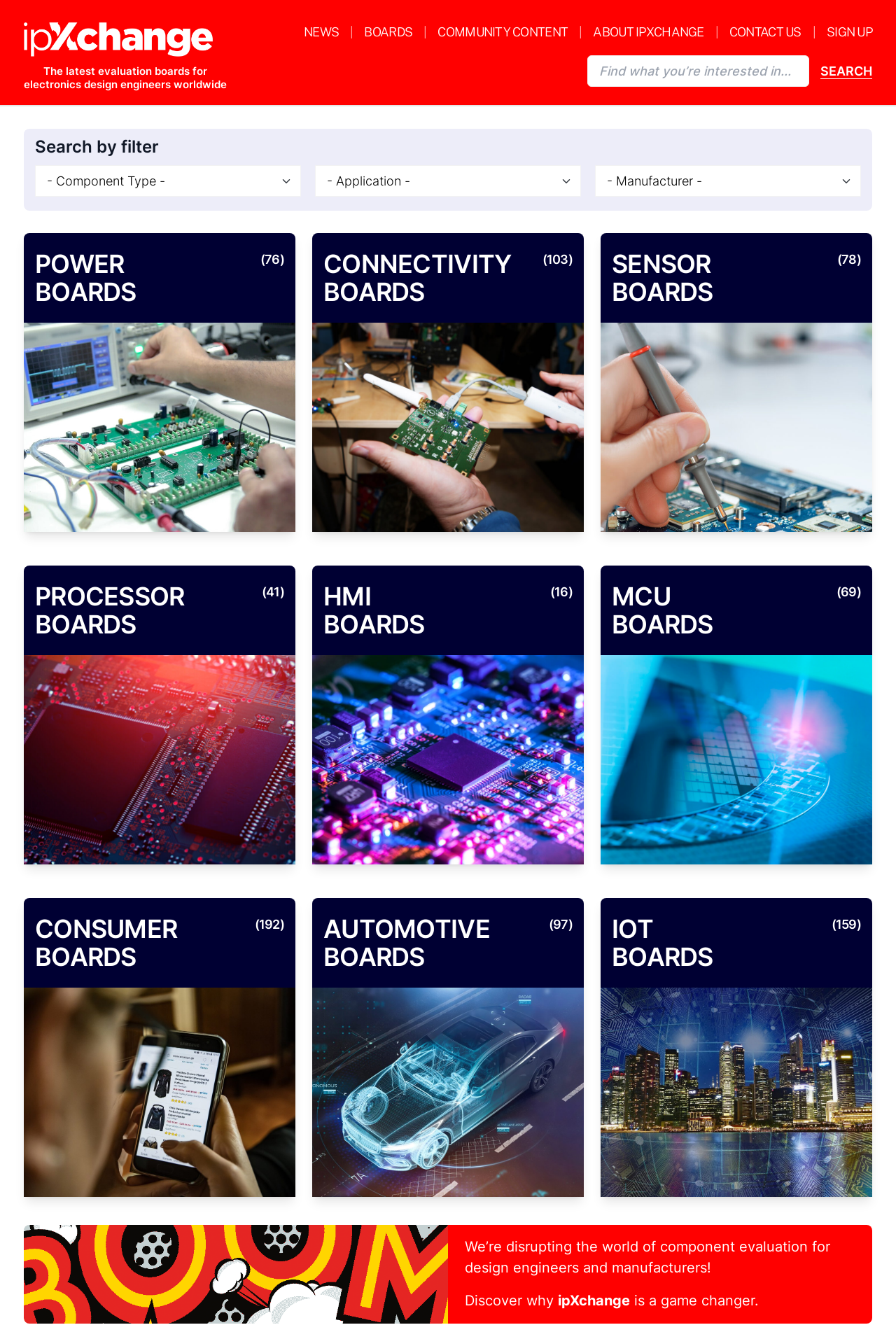Please give the bounding box coordinates of the area that should be clicked to fulfill the following instruction: "Search for something". The coordinates should be in the format of four float numbers from 0 to 1, i.e., [left, top, right, bottom].

[0.655, 0.041, 0.973, 0.065]